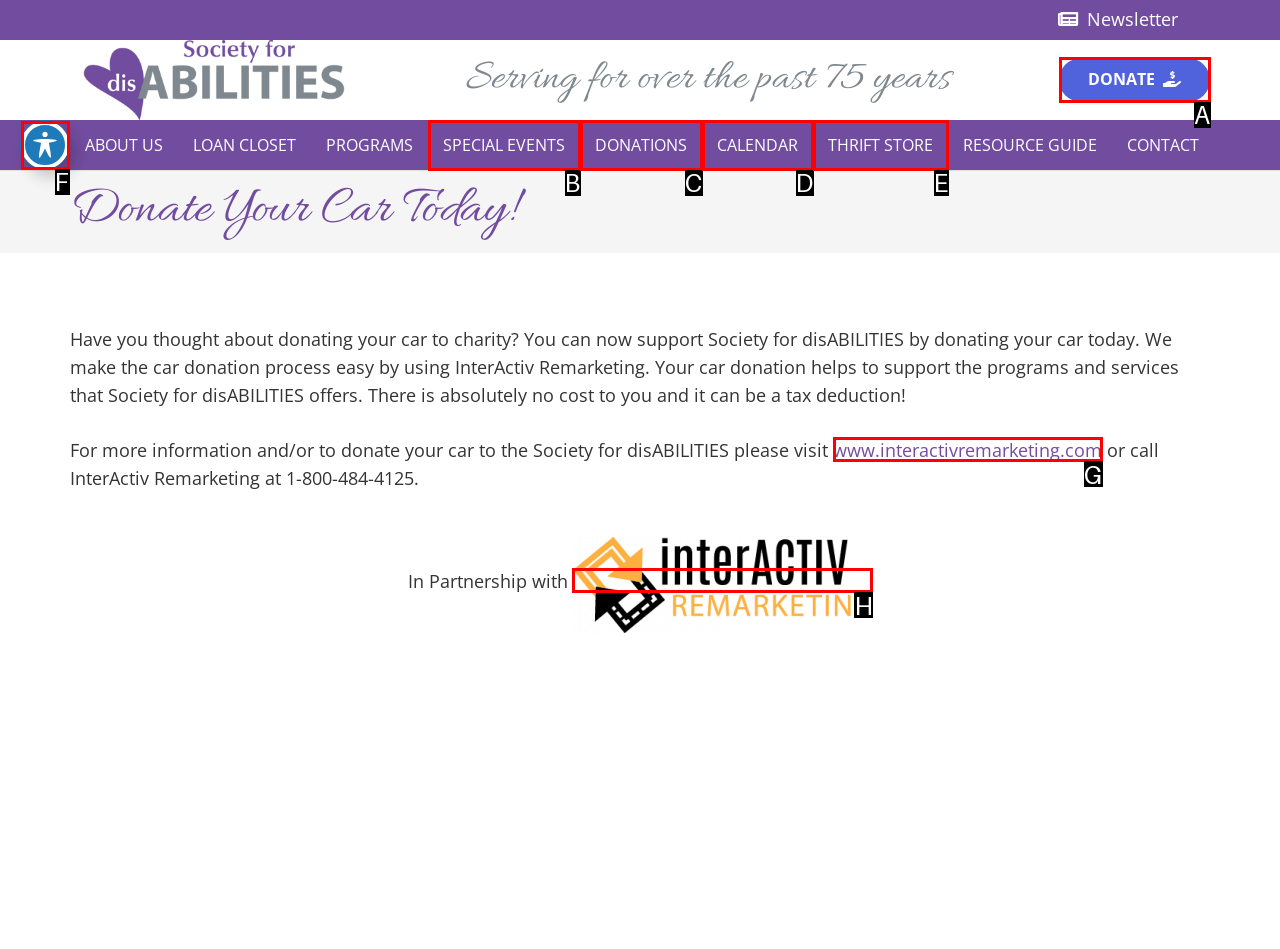Please determine which option aligns with the description: Rains Bag Review. Respond with the option’s letter directly from the available choices.

None